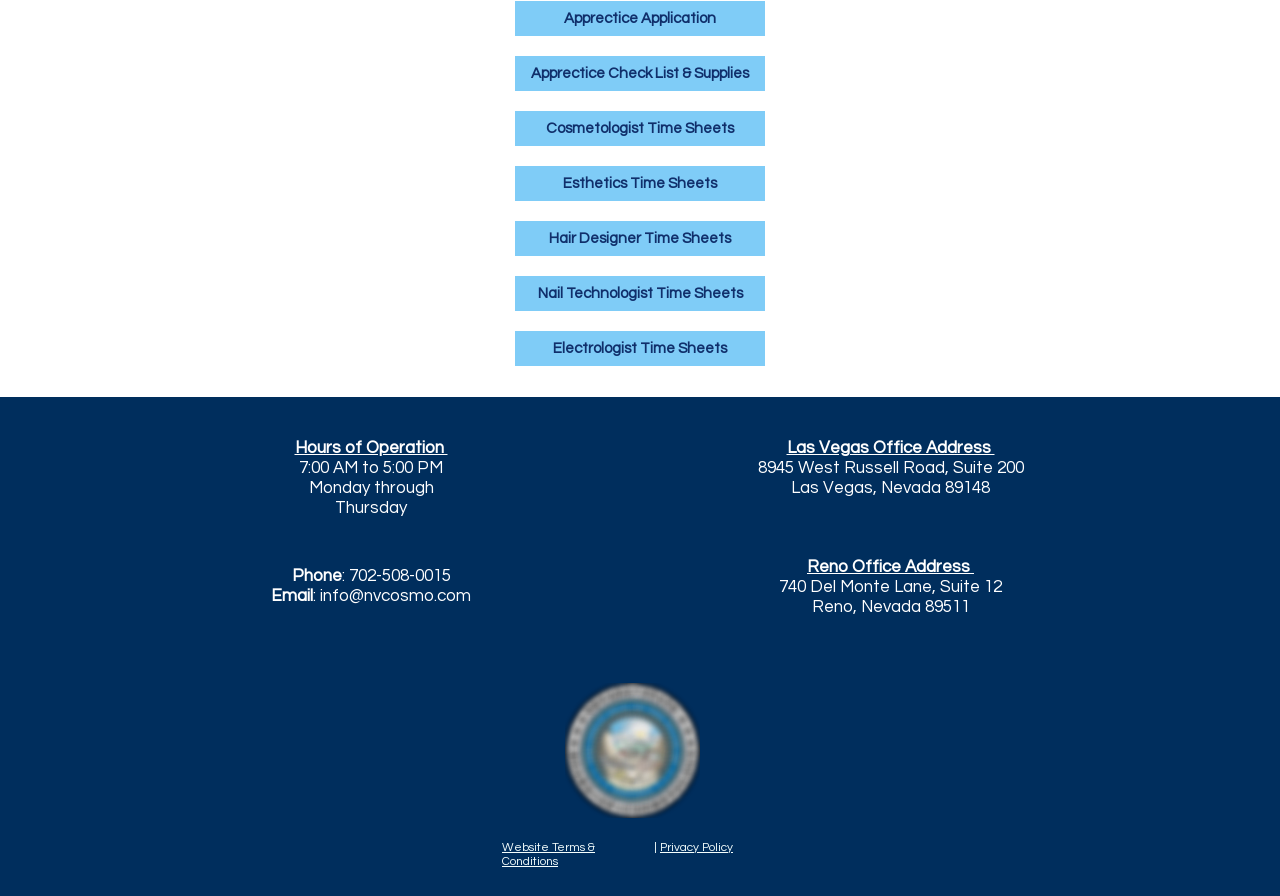Identify the bounding box coordinates for the region to click in order to carry out this instruction: "Apply for apprentice". Provide the coordinates using four float numbers between 0 and 1, formatted as [left, top, right, bottom].

[0.402, 0.001, 0.598, 0.04]